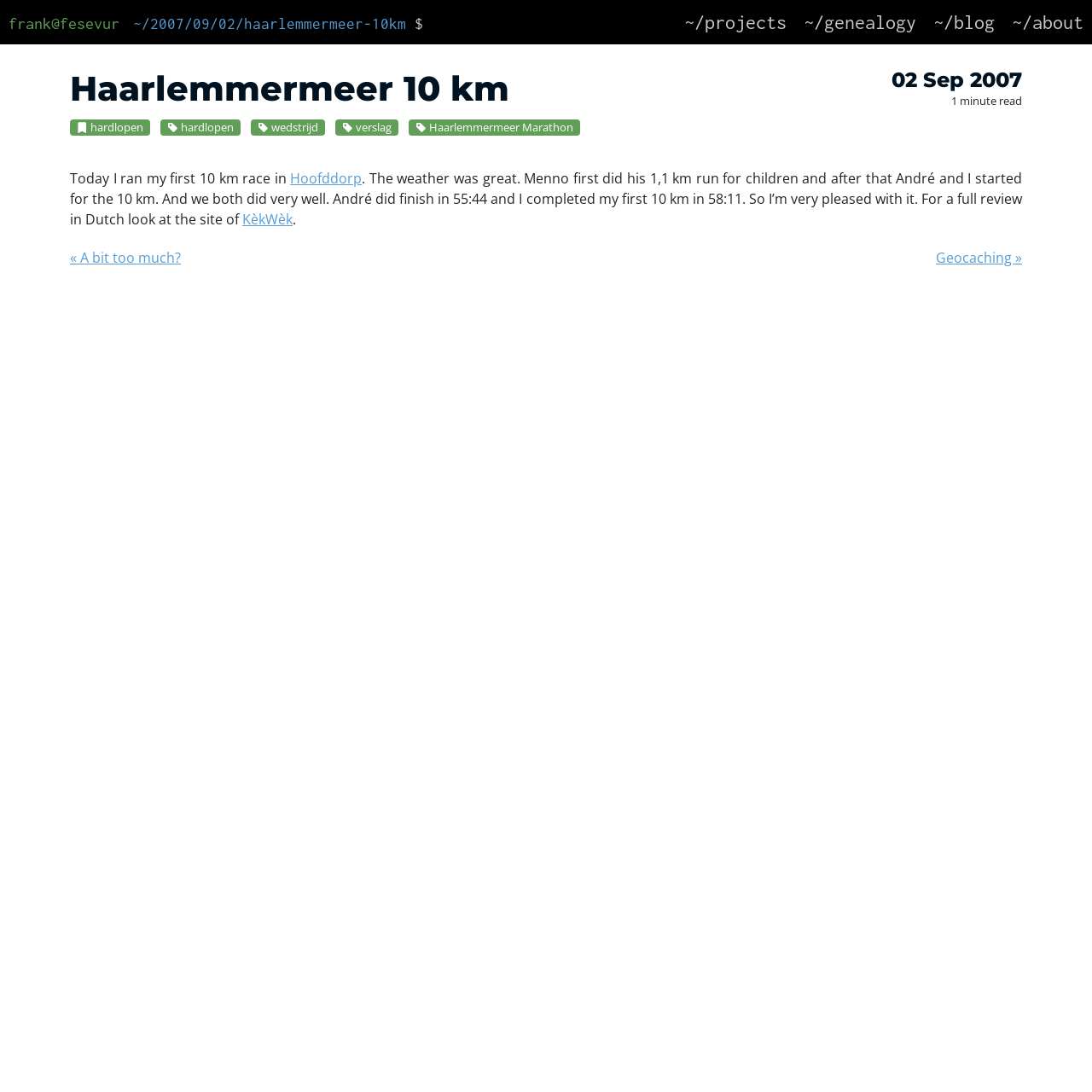What is the name of the website where the full review can be found?
Use the screenshot to answer the question with a single word or phrase.

KèkWèk